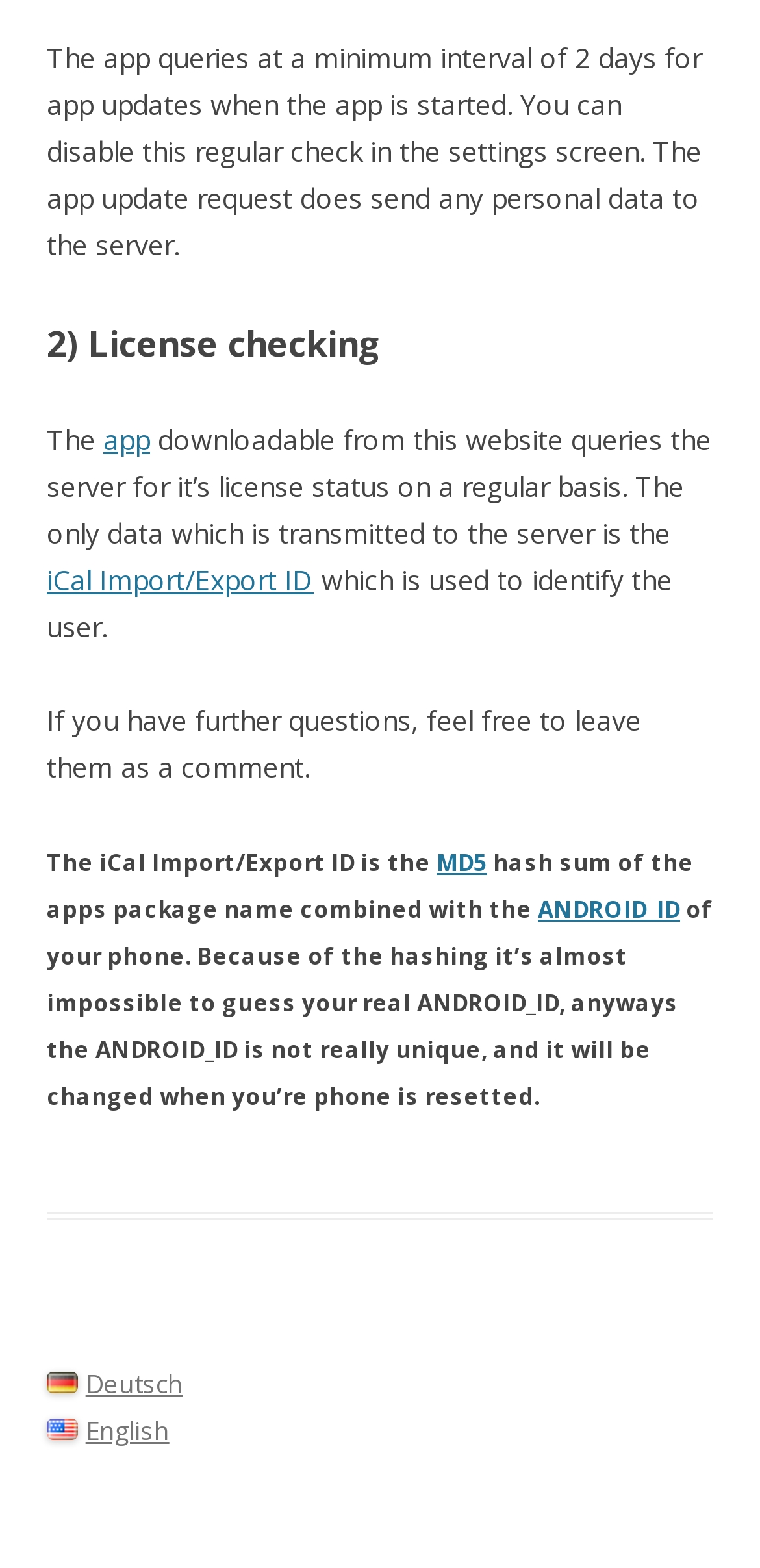Find the bounding box of the UI element described as follows: "MD5".

[0.574, 0.541, 0.641, 0.56]